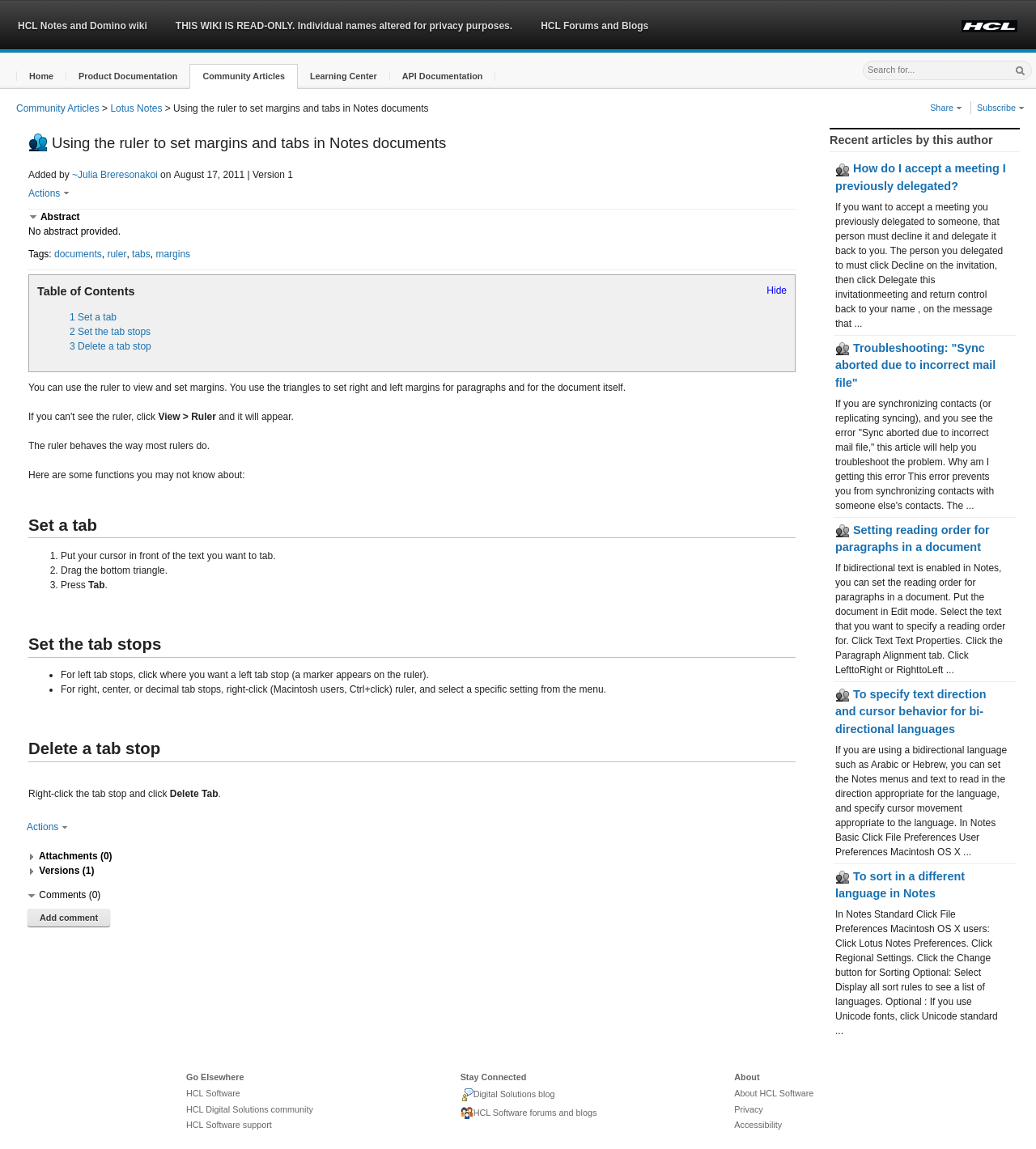Please specify the bounding box coordinates of the clickable region to carry out the following instruction: "View the table of contents". The coordinates should be four float numbers between 0 and 1, in the format [left, top, right, bottom].

[0.036, 0.248, 0.13, 0.259]